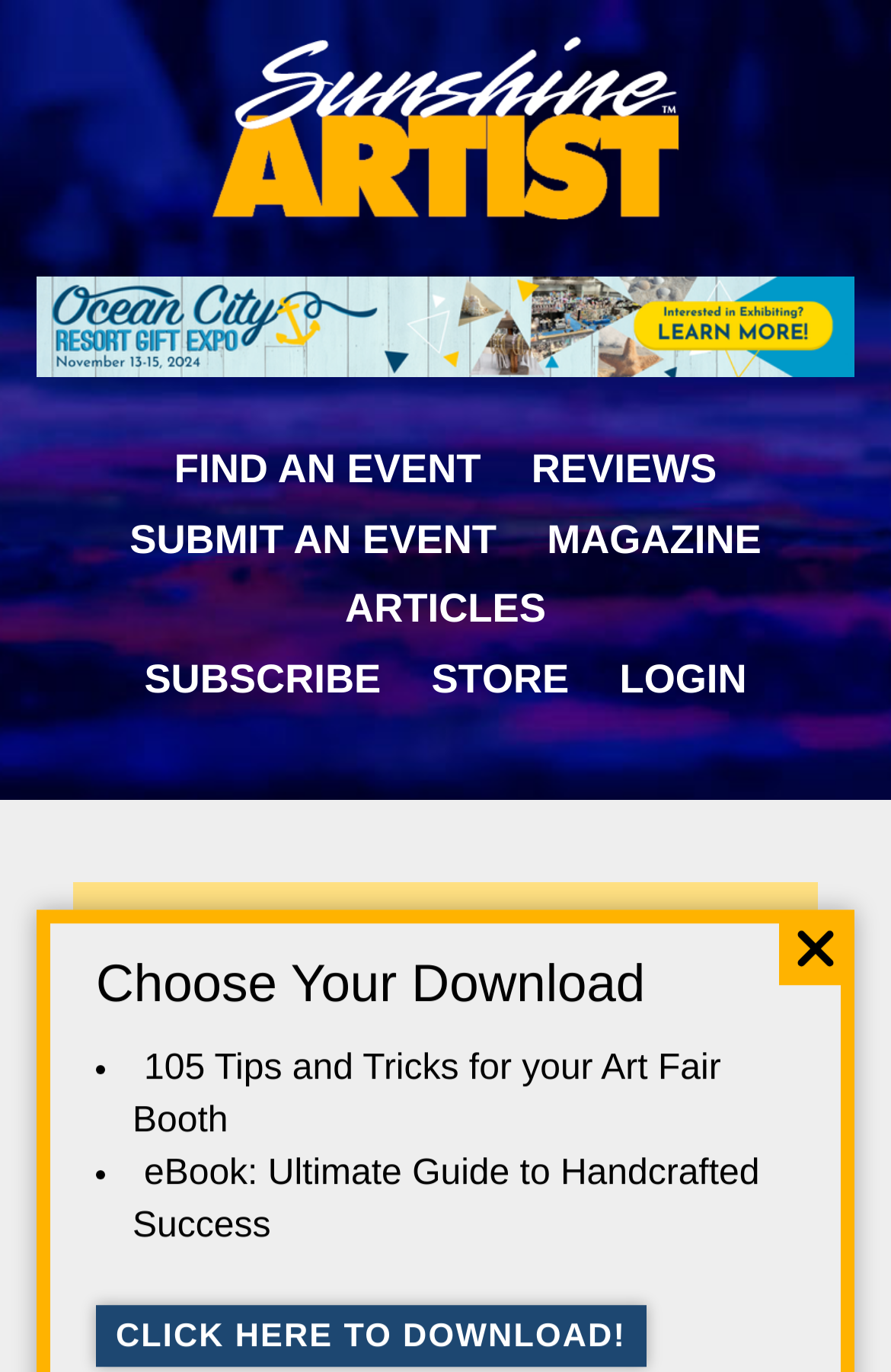What is the purpose of the 'Review this Event' link?
Could you answer the question in a detailed manner, providing as much information as possible?

The 'Review this Event' link is located near the middle of the webpage, with y-coordinates ranging from 0.668 to 0.736. It is preceded by the text 'Were you an Artist at this event?', suggesting that the link is intended for artists who participated in the event to provide their feedback or review.